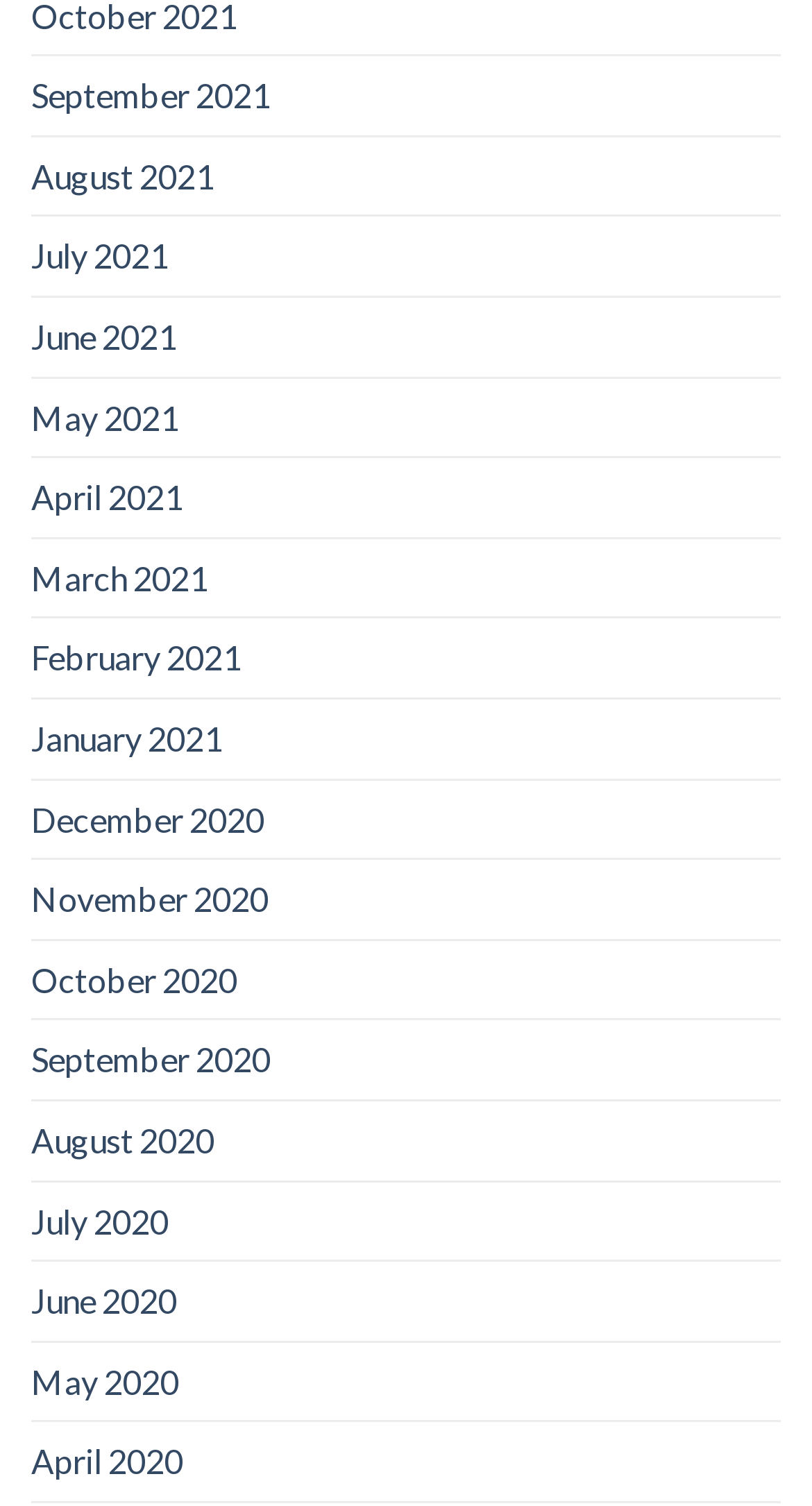What is the month listed above June 2021?
Look at the screenshot and provide an in-depth answer.

By comparing the y1 and y2 coordinates of the links, I determined that the month listed above June 2021 is May 2021, which has a smaller y1 value.